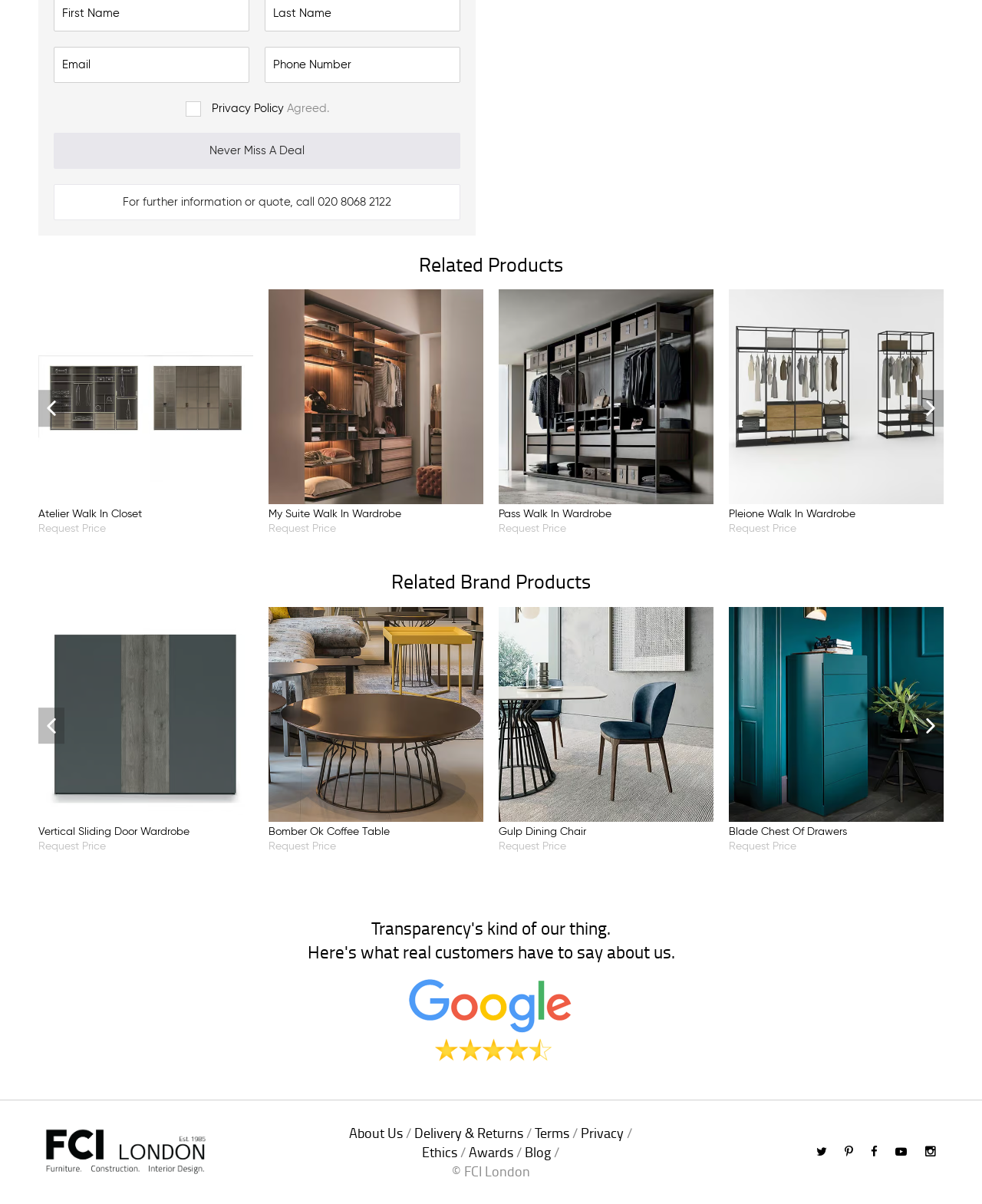Determine the bounding box coordinates of the region I should click to achieve the following instruction: "Enter email address". Ensure the bounding box coordinates are four float numbers between 0 and 1, i.e., [left, top, right, bottom].

[0.055, 0.039, 0.254, 0.069]